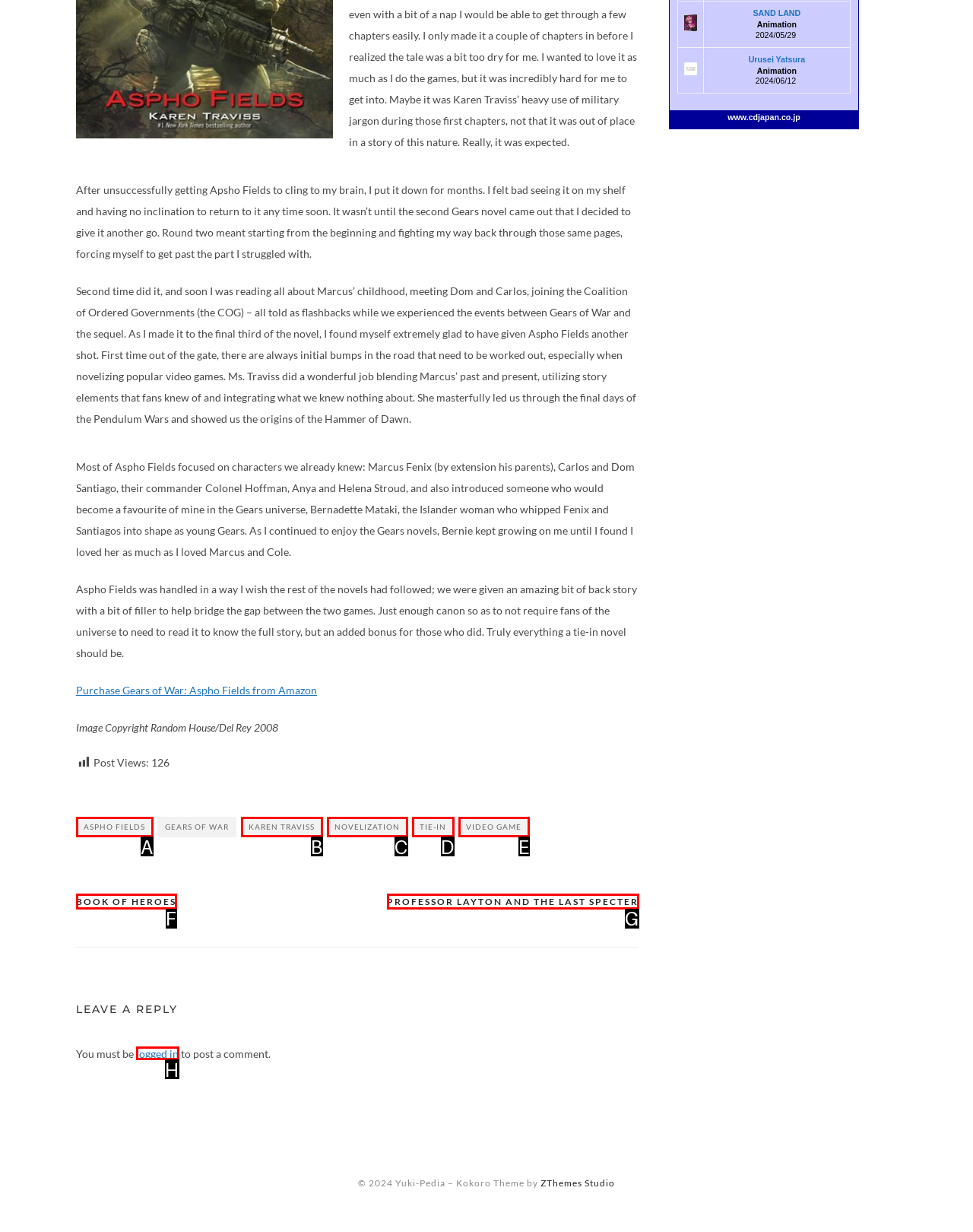Identify the UI element described as: Book of Heroes
Answer with the option's letter directly.

F